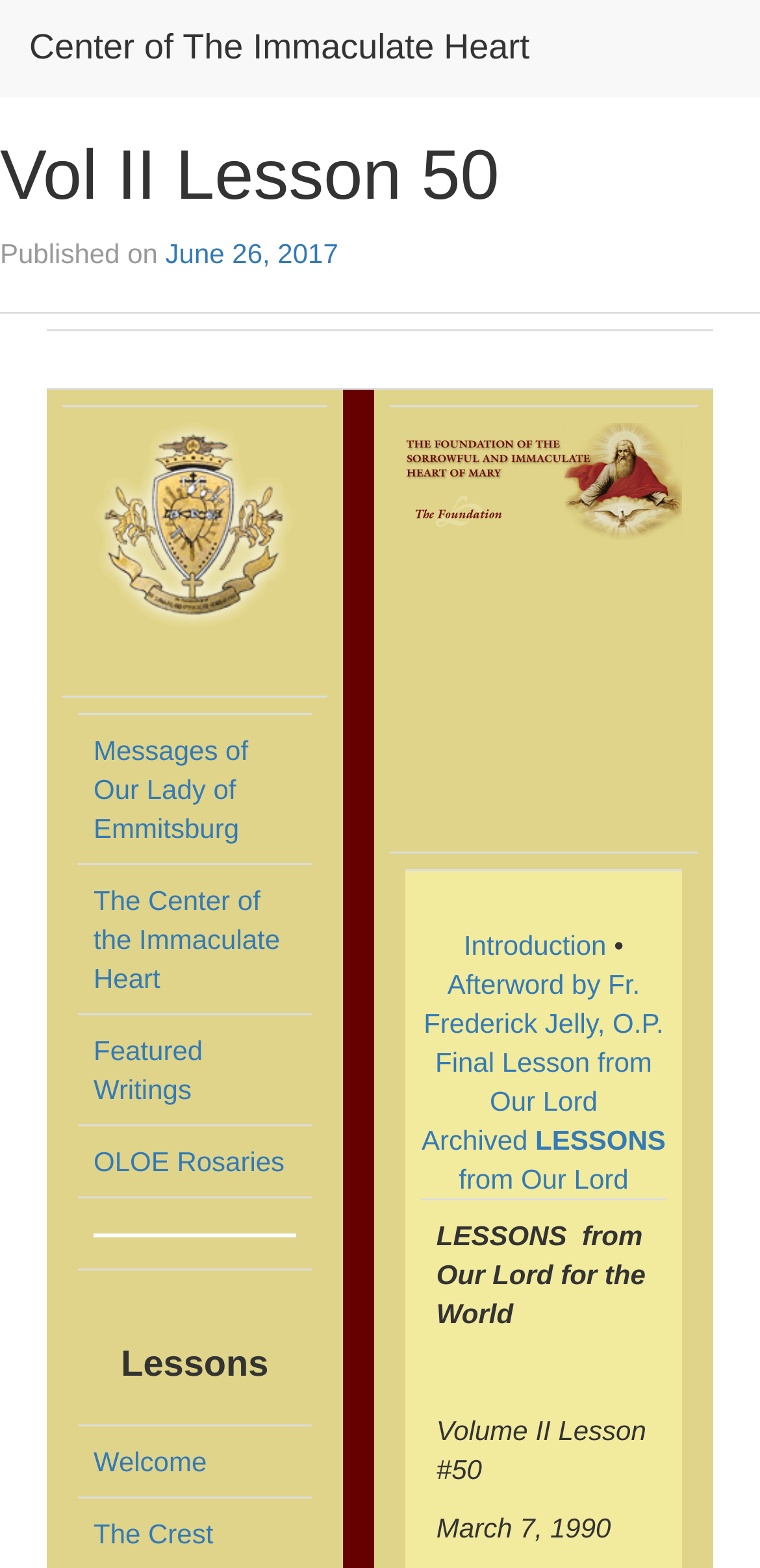What is the title of the first gridcell in the row?
Use the image to answer the question with a single word or phrase.

Messages of Our Lady of Emmitsburg